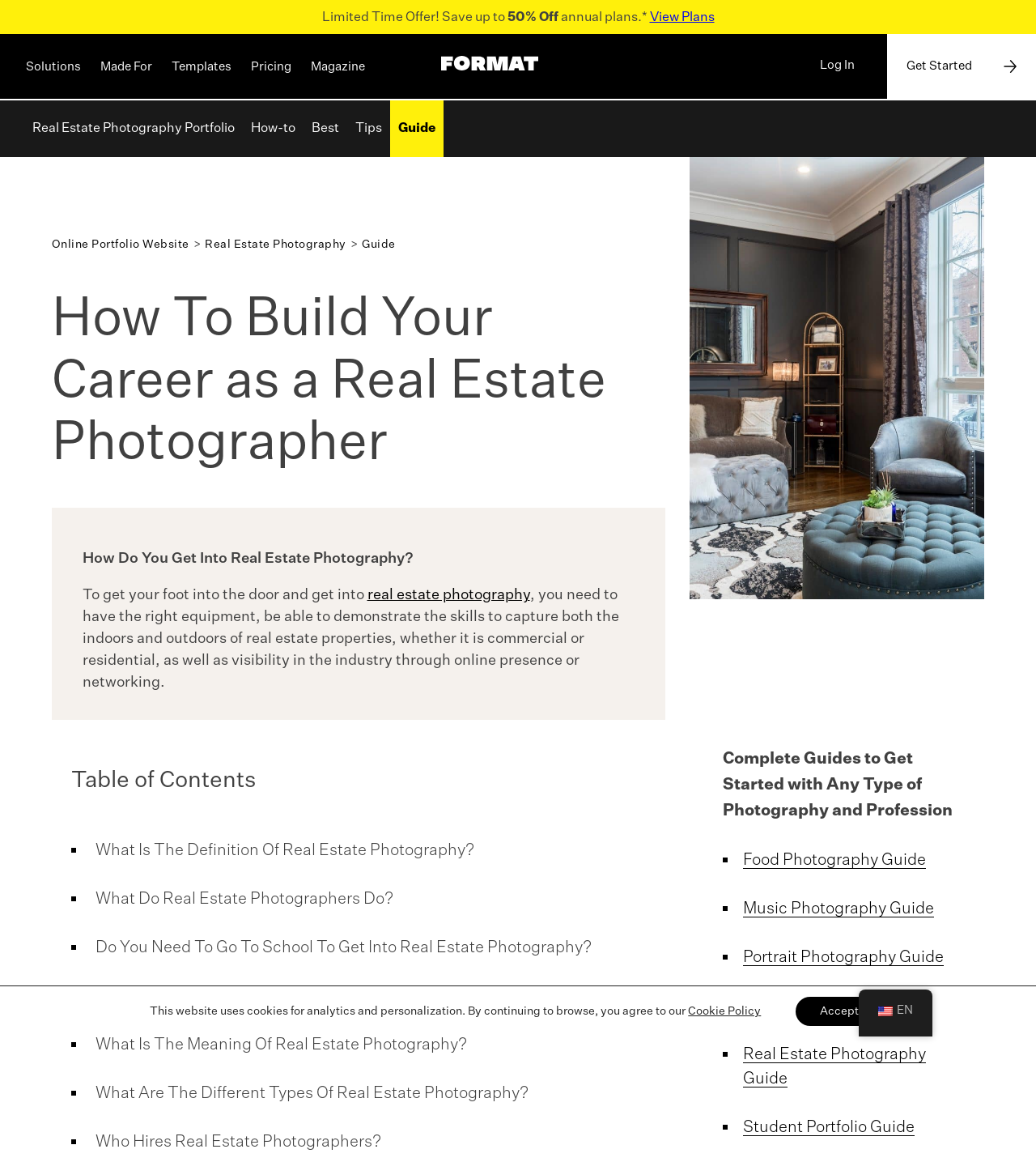Locate and provide the bounding box coordinates for the HTML element that matches this description: "PROJECTS".

None